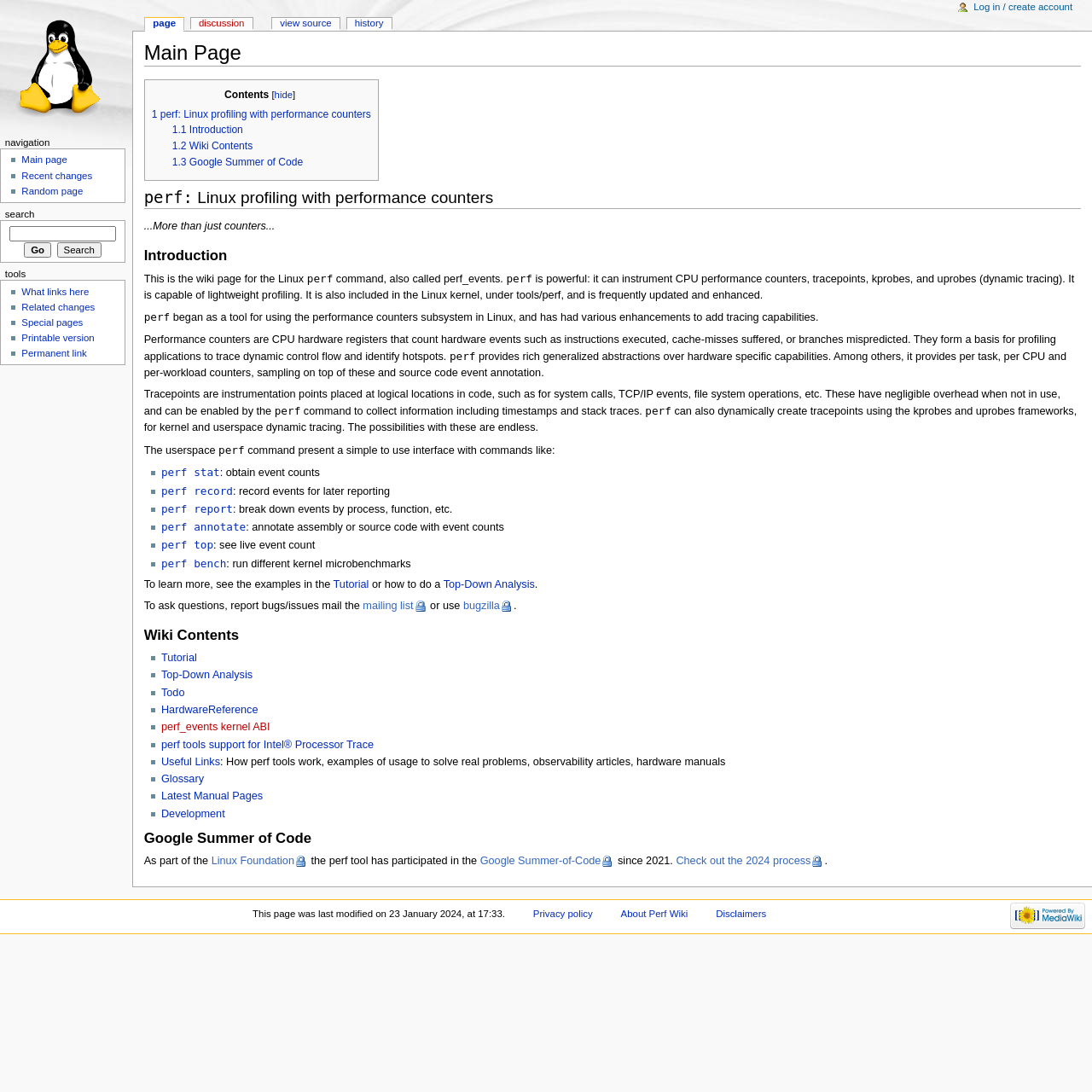Find the bounding box coordinates of the clickable element required to execute the following instruction: "search". Provide the coordinates as four float numbers between 0 and 1, i.e., [left, top, right, bottom].

[0.223, 0.06, 0.253, 0.071]